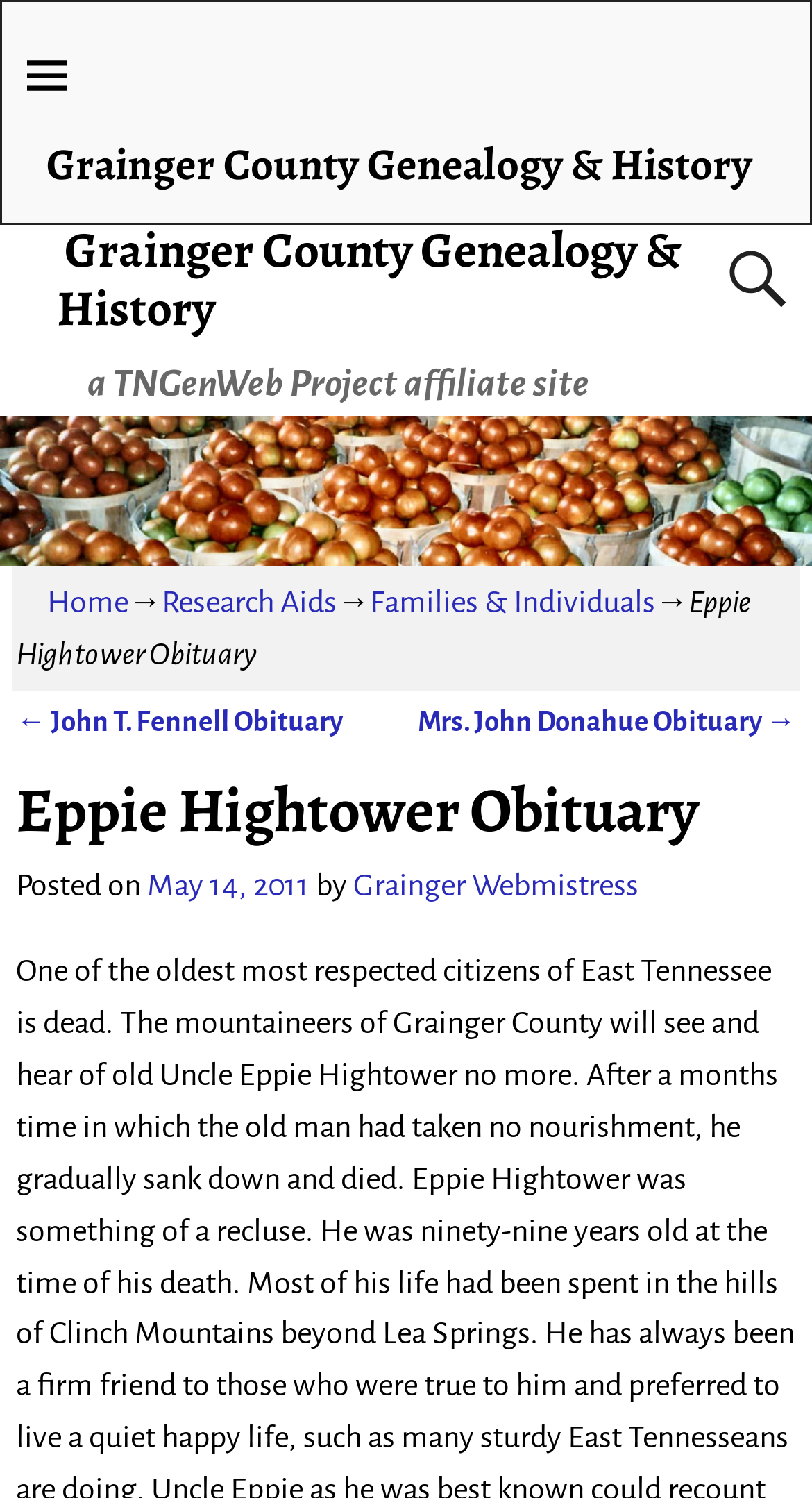Can you identify and provide the main heading of the webpage?

Grainger County Genealogy & History